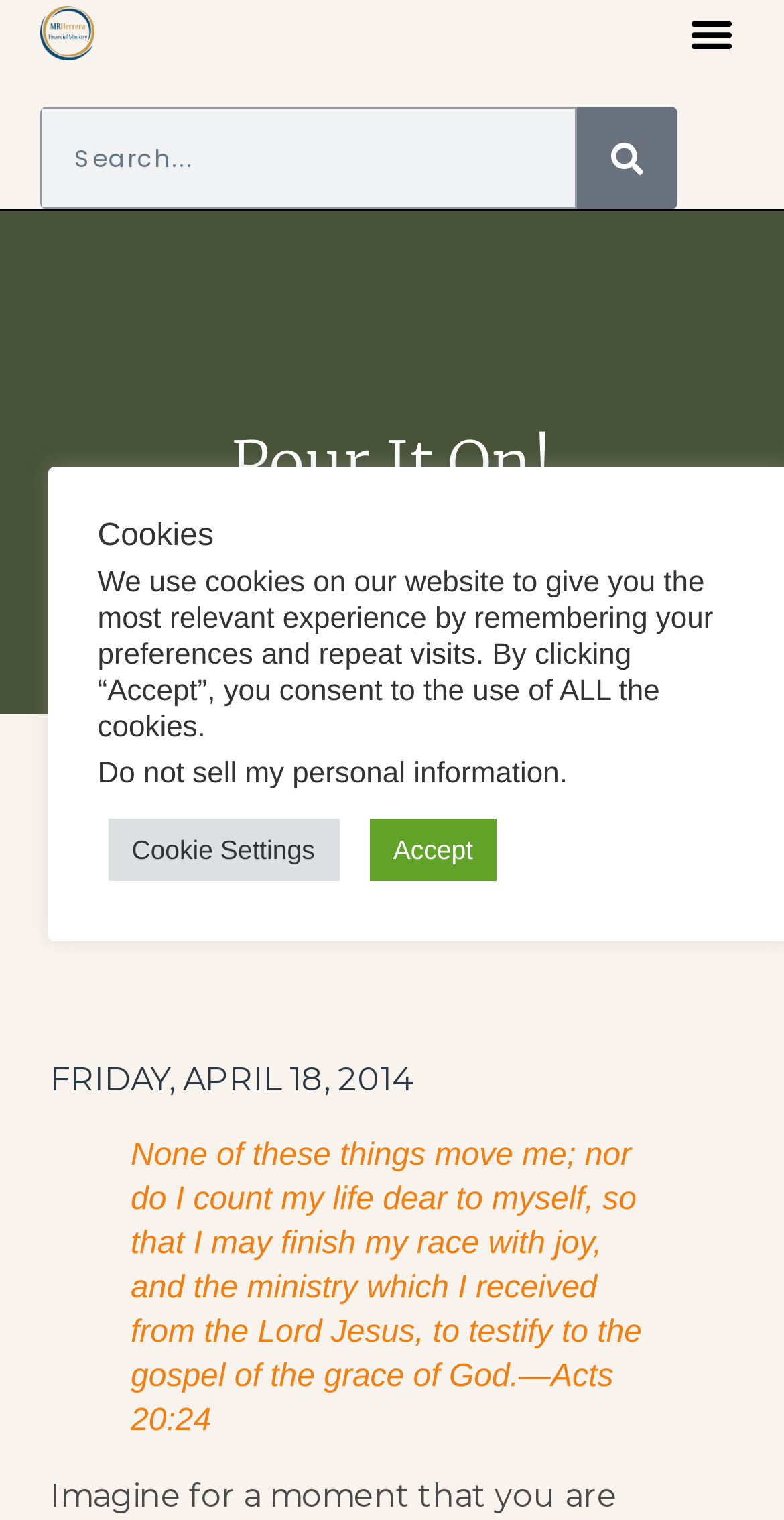What is the purpose of the button 'Cookie Settings'?
Provide a one-word or short-phrase answer based on the image.

To manage cookies